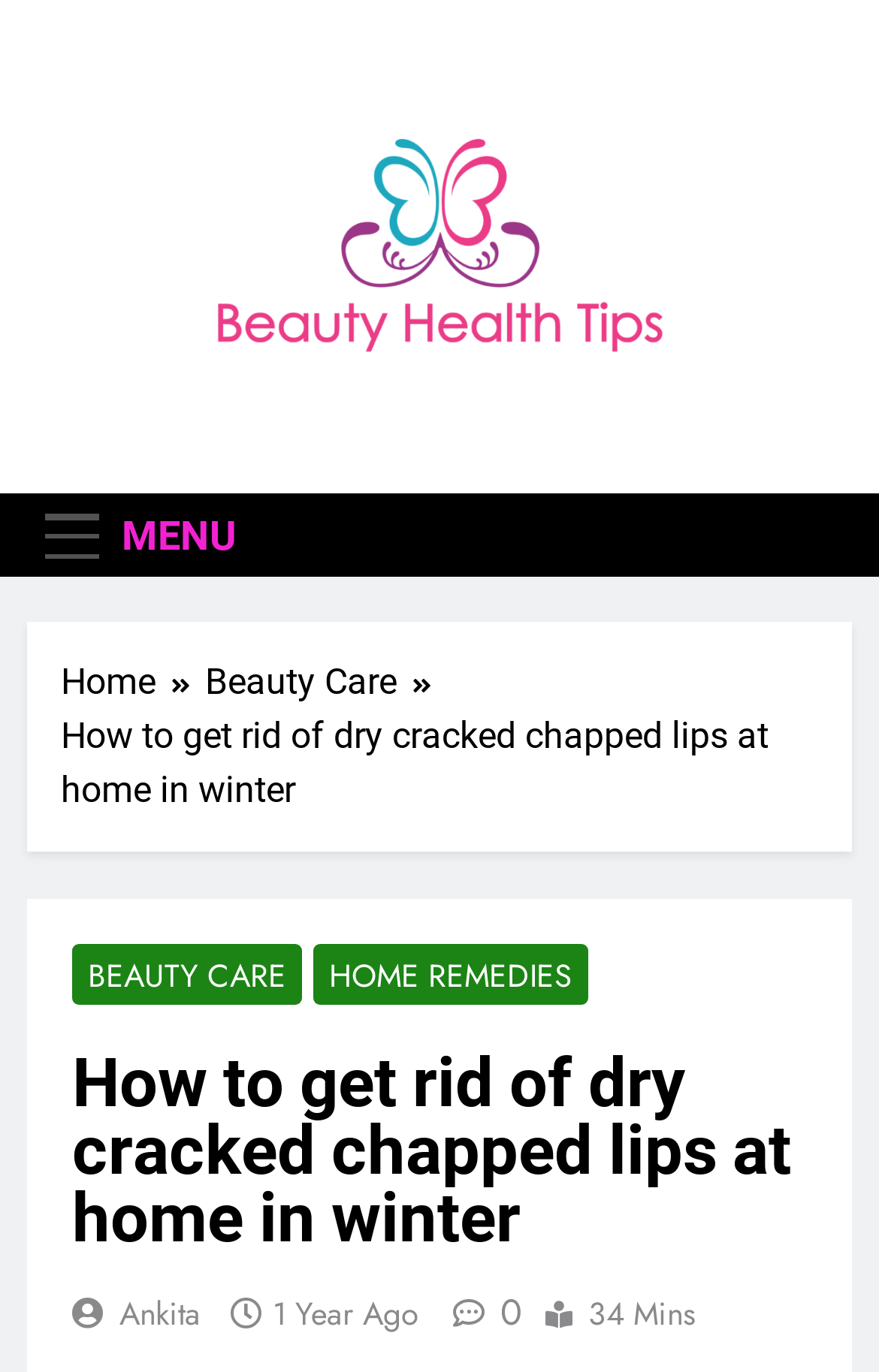Answer the question briefly using a single word or phrase: 
Who is the author of the article?

Ankita